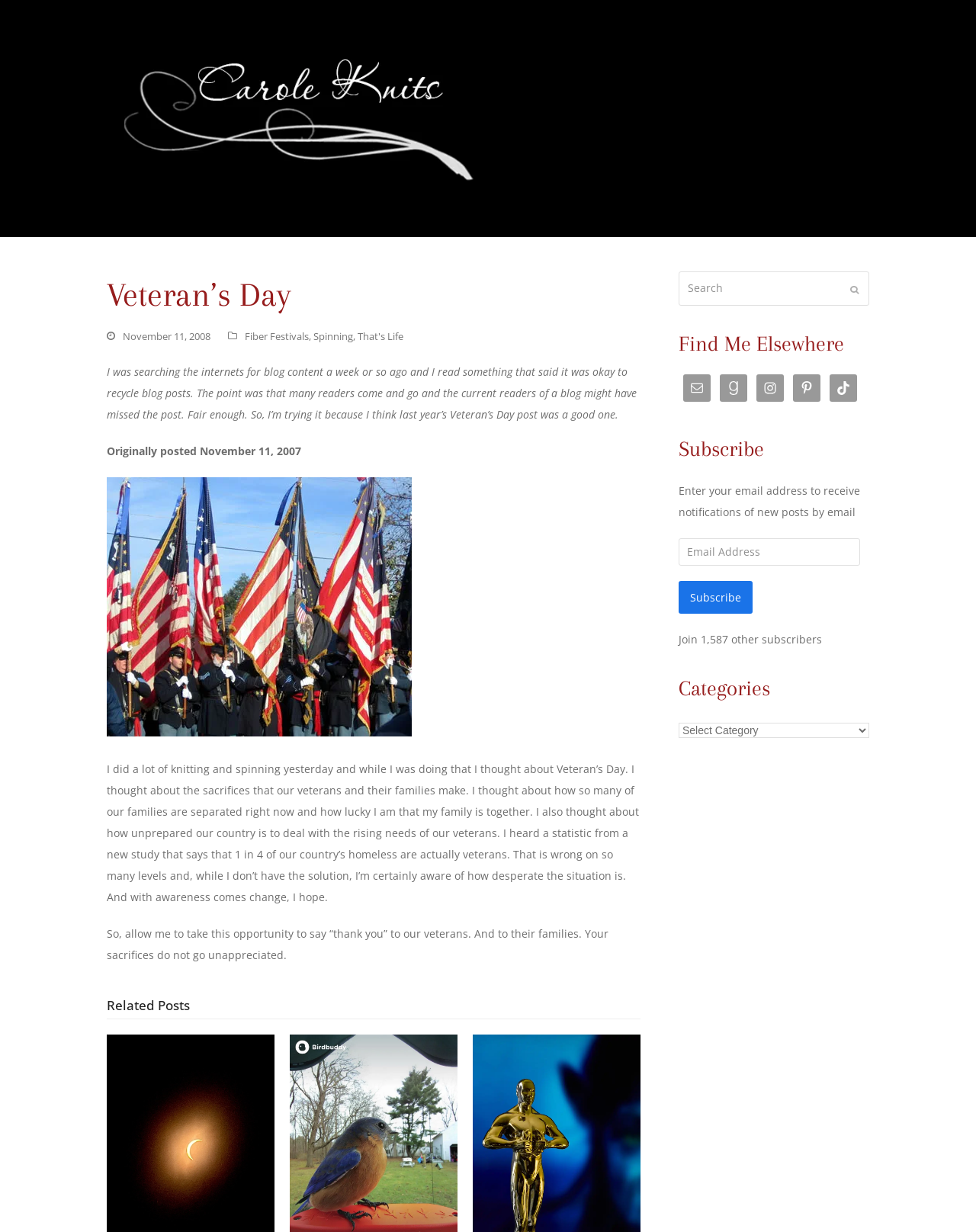Please identify the bounding box coordinates of the clickable region that I should interact with to perform the following instruction: "Click the 'Email' link". The coordinates should be expressed as four float numbers between 0 and 1, i.e., [left, top, right, bottom].

[0.7, 0.304, 0.728, 0.326]